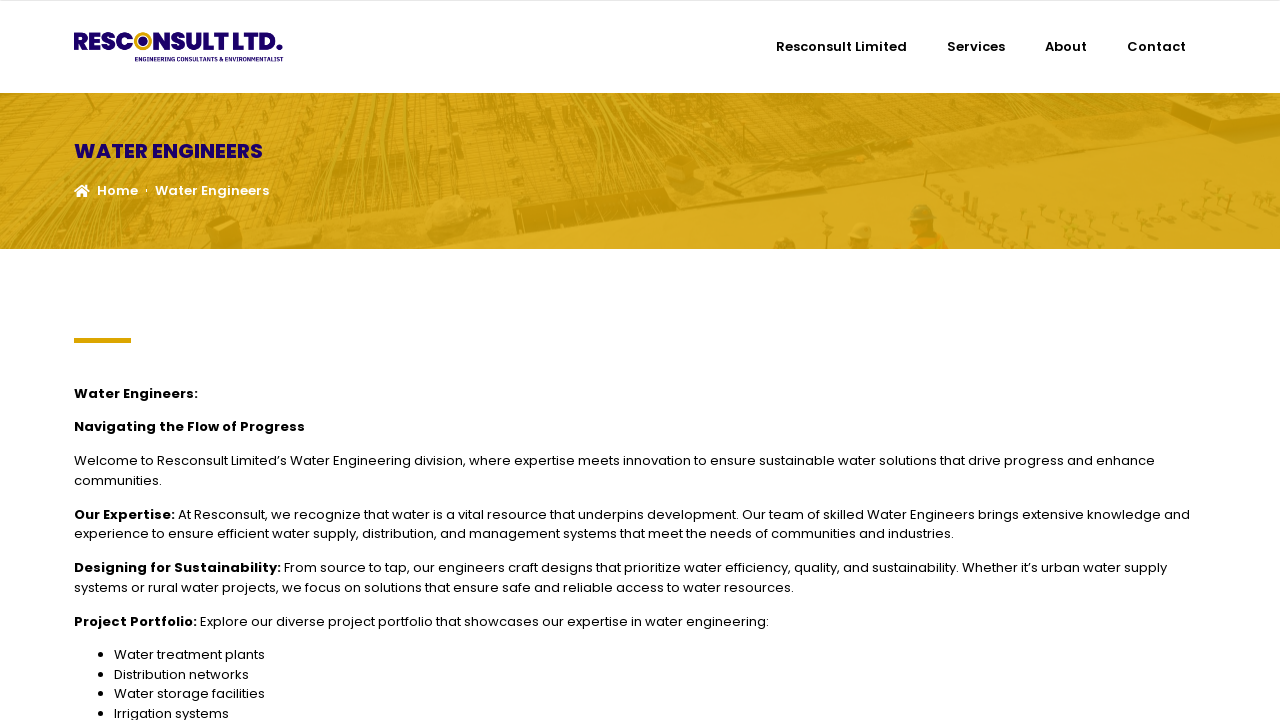Using the information shown in the image, answer the question with as much detail as possible: What type of projects are showcased in the company's portfolio?

I examined the webpage content and found that the company's project portfolio includes water treatment plants, distribution networks, and water storage facilities, as listed in the bullet points.